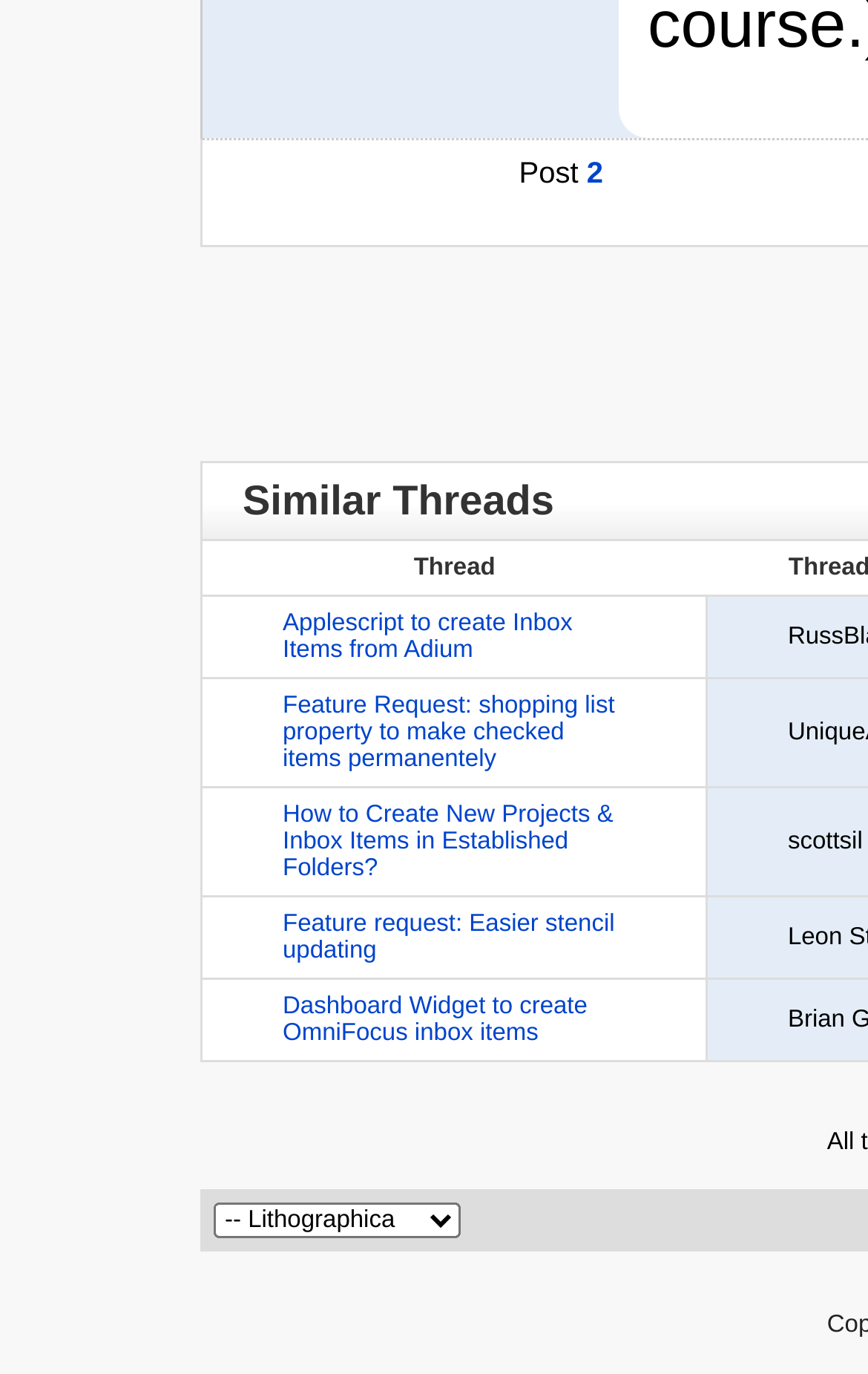Please look at the image and answer the question with a detailed explanation: How many threads are listed?

I counted the number of gridcell elements with thread titles, and there are 5 of them.